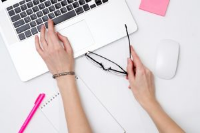With reference to the image, please provide a detailed answer to the following question: What is the purpose of the pink object?

The pink object is a highlighter, which is used to highlight important information or texts. Its presence on the desk suggests that the person is engaged in a task that requires highlighting or marking important details.